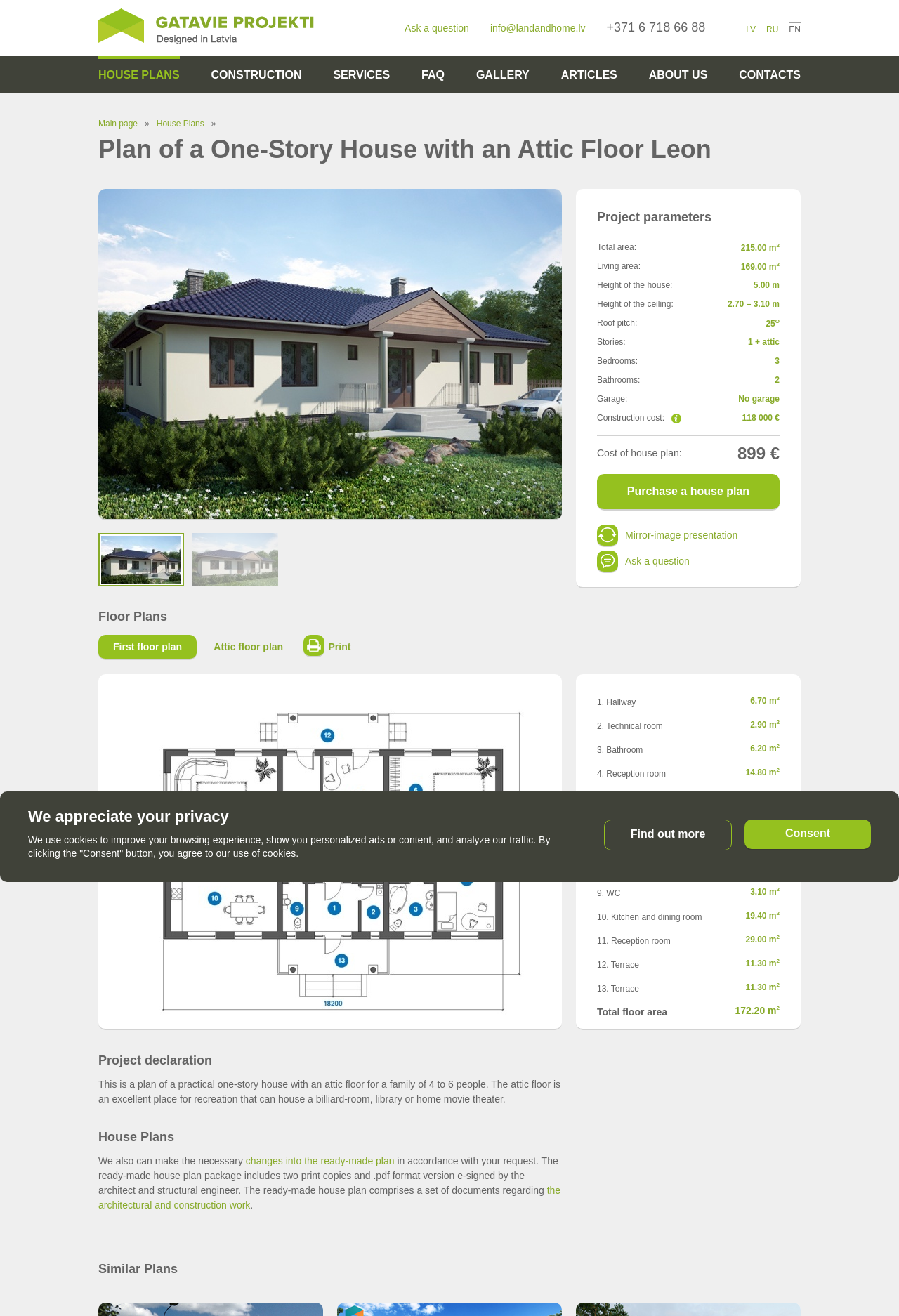Find the bounding box coordinates of the element to click in order to complete the given instruction: "Purchase a house plan."

[0.664, 0.36, 0.867, 0.388]